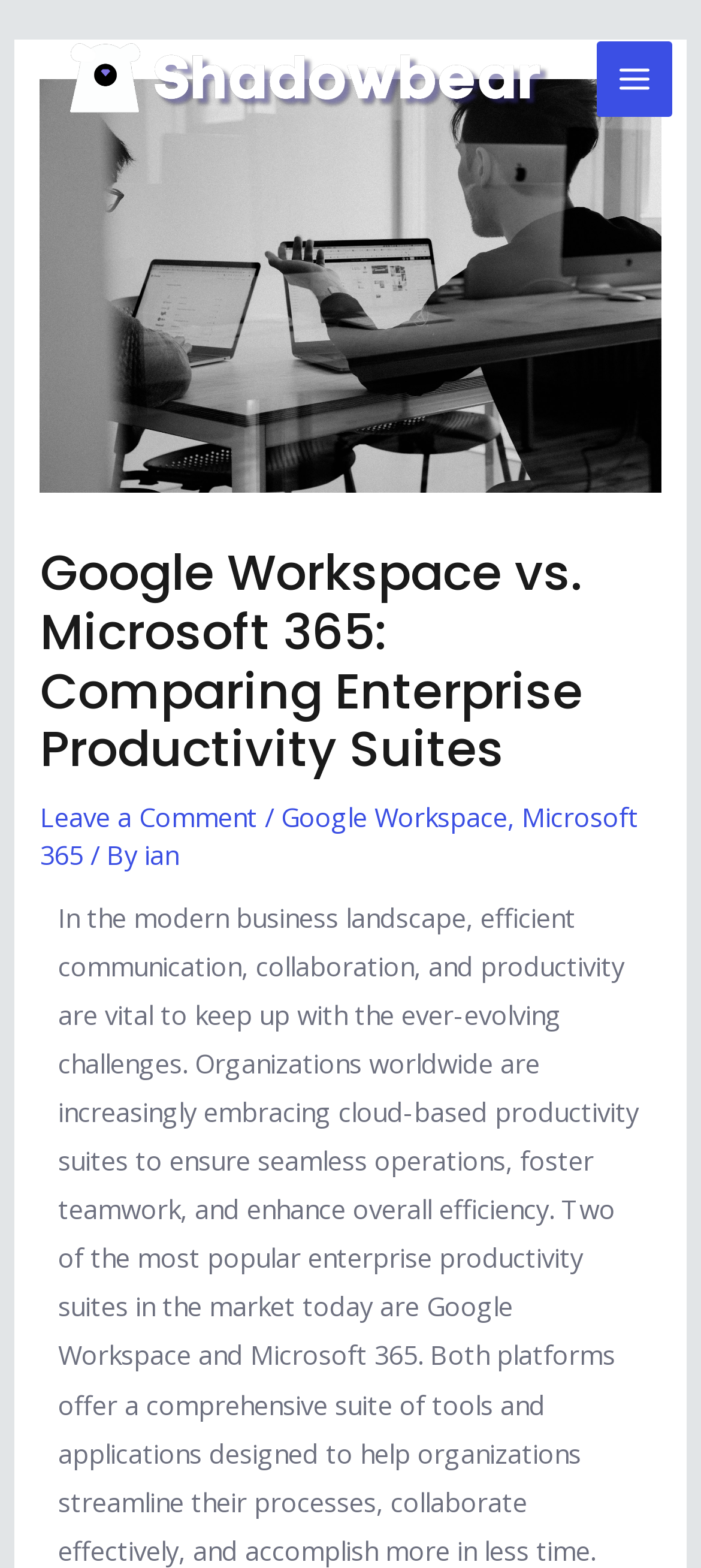Identify the webpage's primary heading and generate its text.

Google Workspace vs. Microsoft 365: Comparing Enterprise Productivity Suites